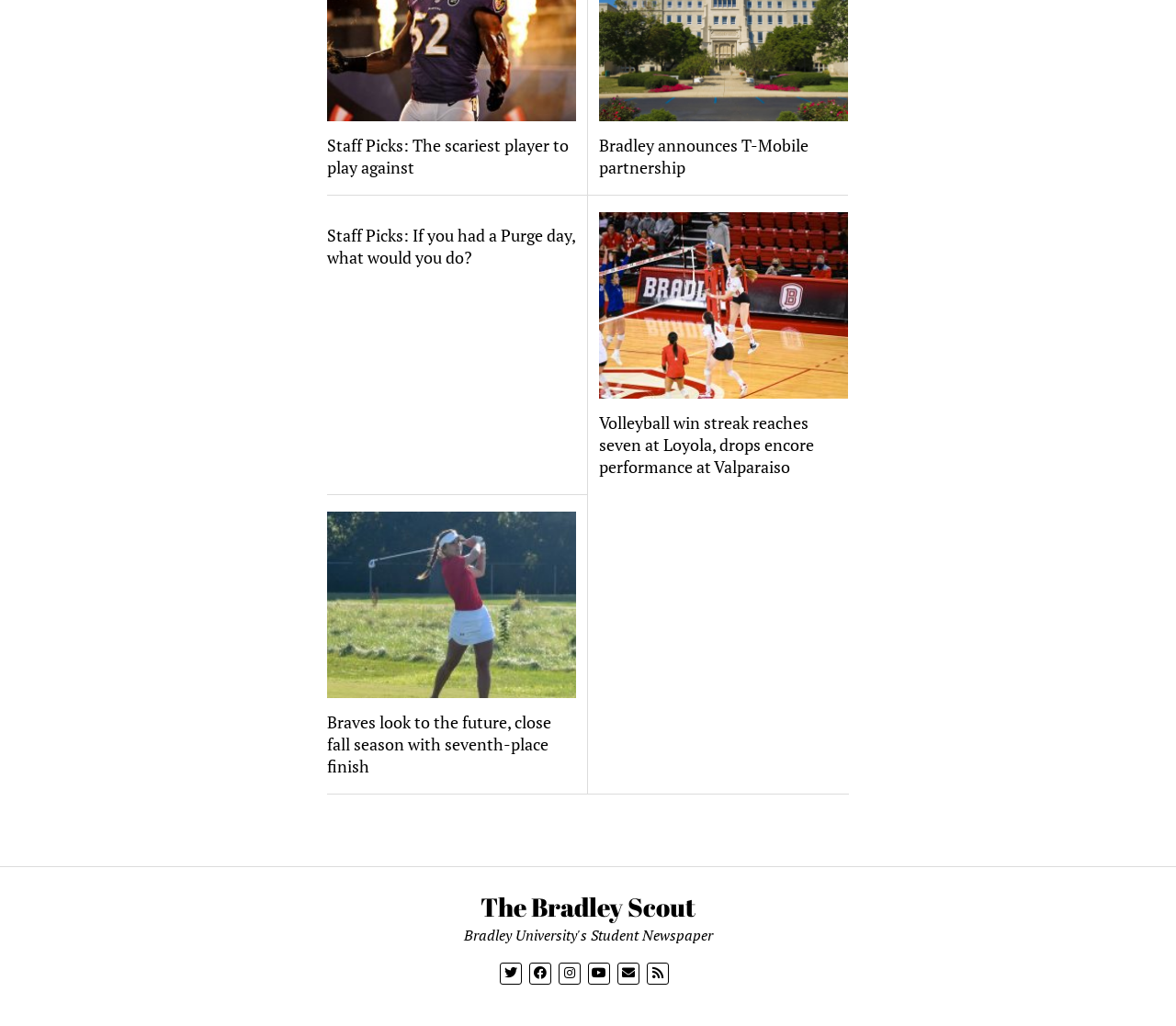What is the topic of the fourth article?
Look at the image and respond with a one-word or short-phrase answer.

Volleyball